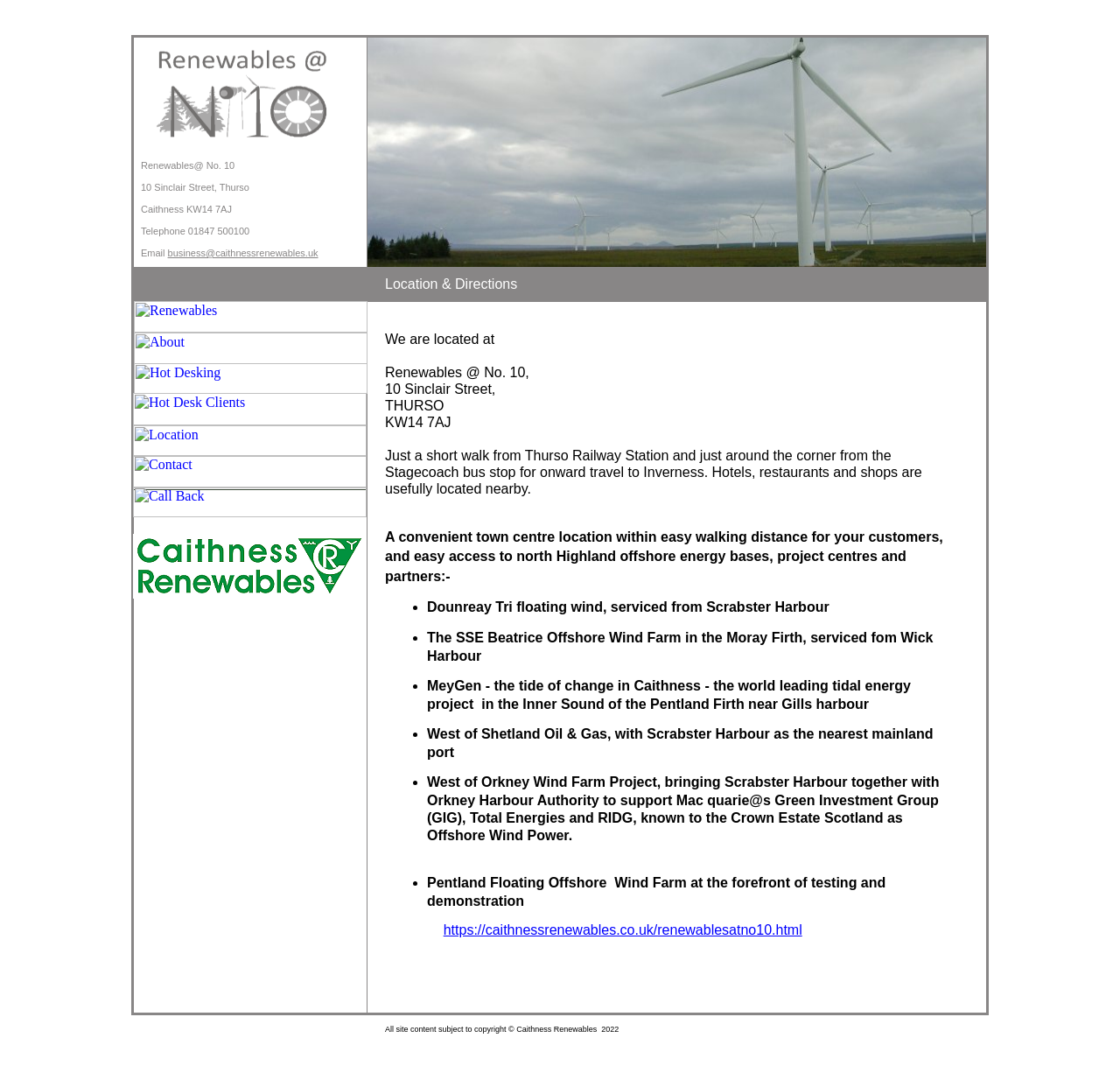Given the description: "alt="Hot Desk Clients" name="roll_11"", determine the bounding box coordinates of the UI element. The coordinates should be formatted as four float numbers between 0 and 1, [left, top, right, bottom].

[0.119, 0.385, 0.327, 0.399]